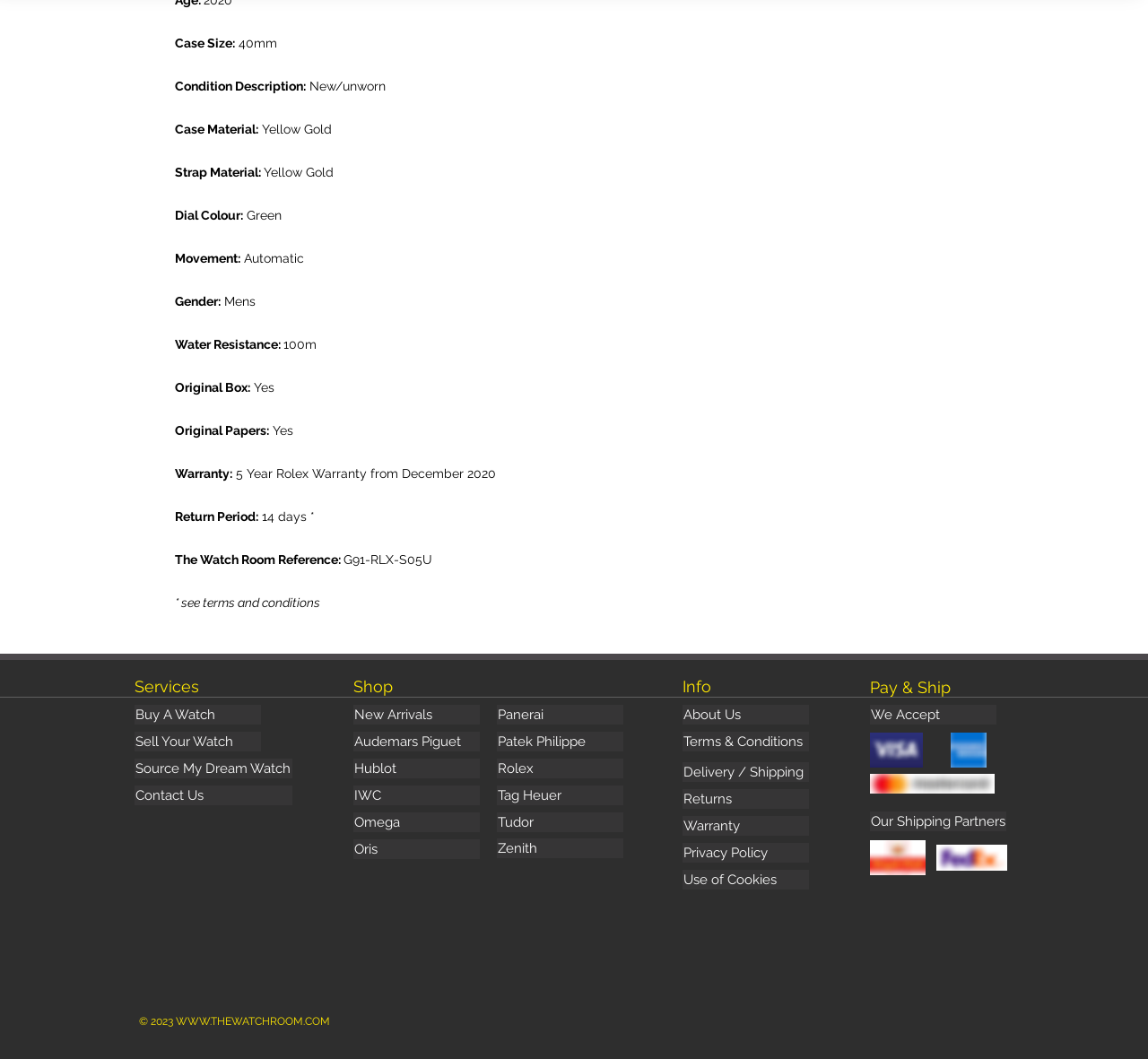What is the brand of the watch?
Look at the image and answer with only one word or phrase.

Rolex